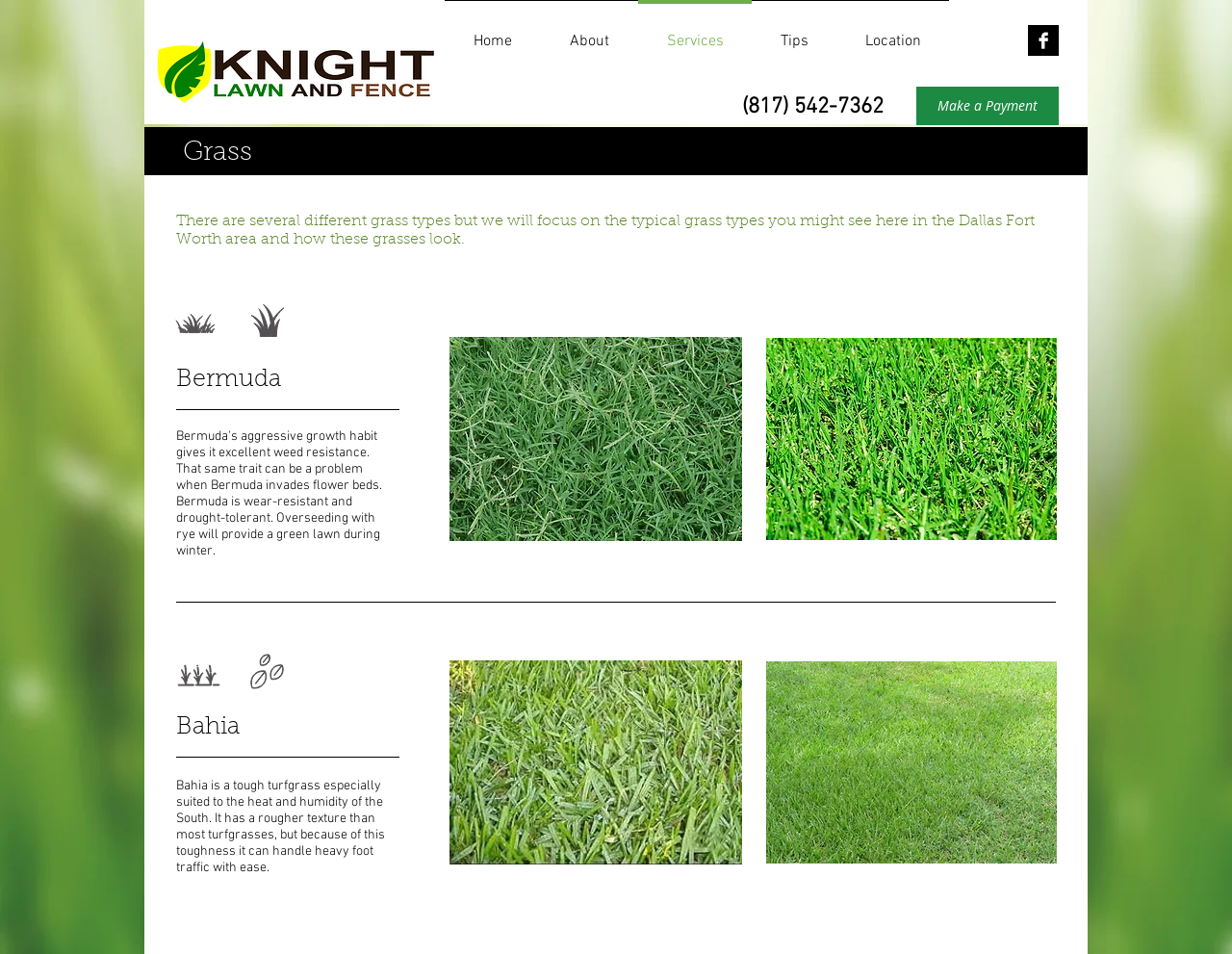Respond with a single word or phrase:
How many social media links are there?

1